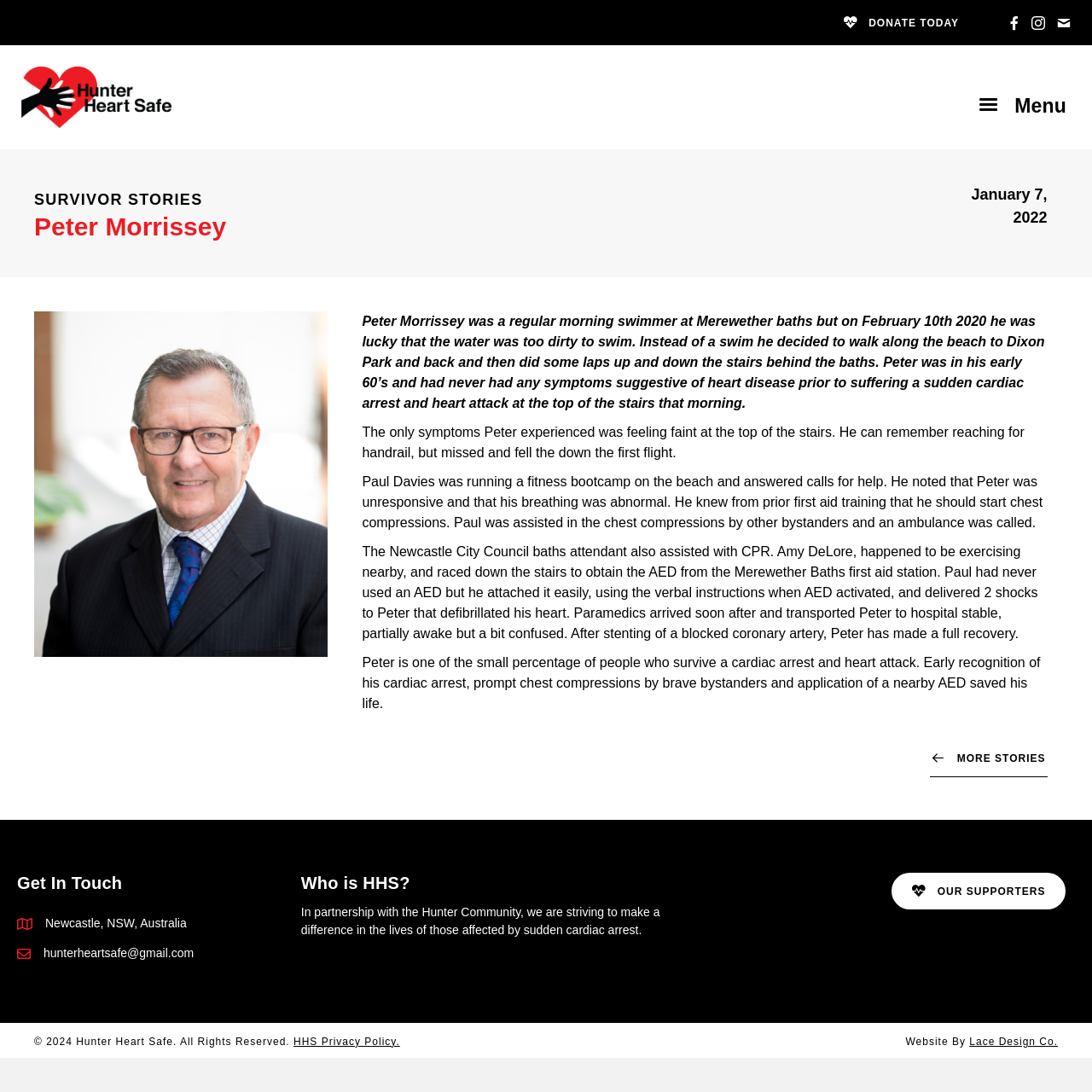Find the bounding box coordinates of the UI element according to this description: "Menu".

[0.874, 0.075, 0.996, 0.119]